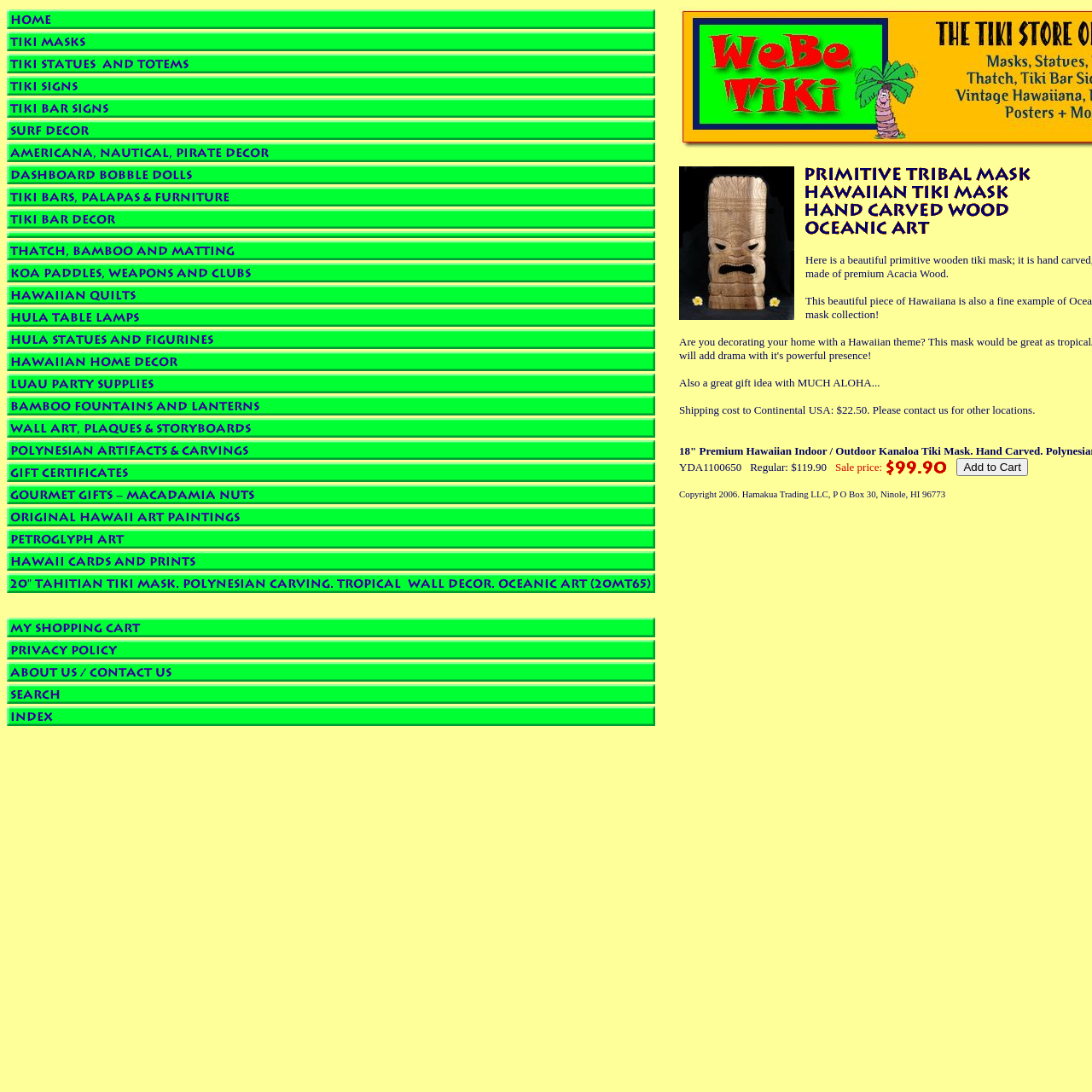Provide a brief response to the question below using one word or phrase:
What is the function of the 'Add to Cart' button?

To add the product to cart